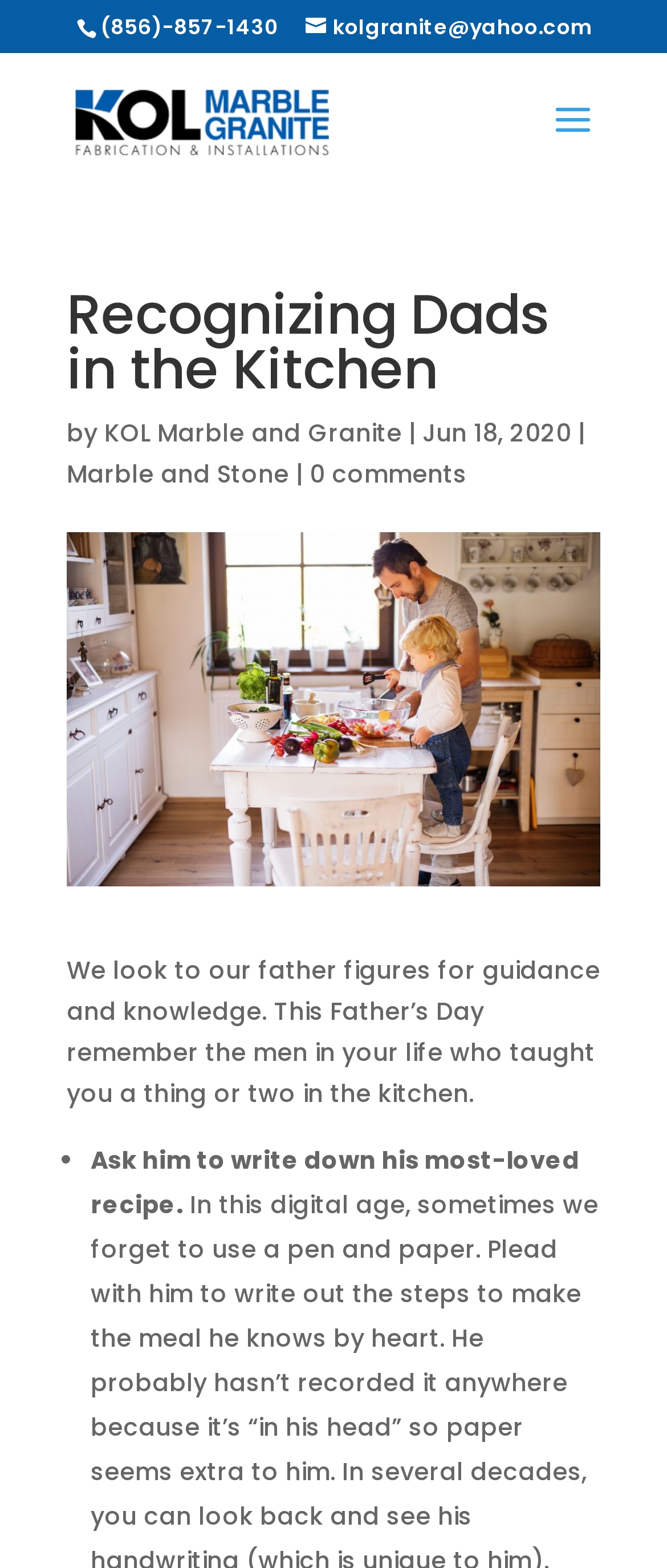Extract the main heading text from the webpage.

Recognizing Dads in the Kitchen